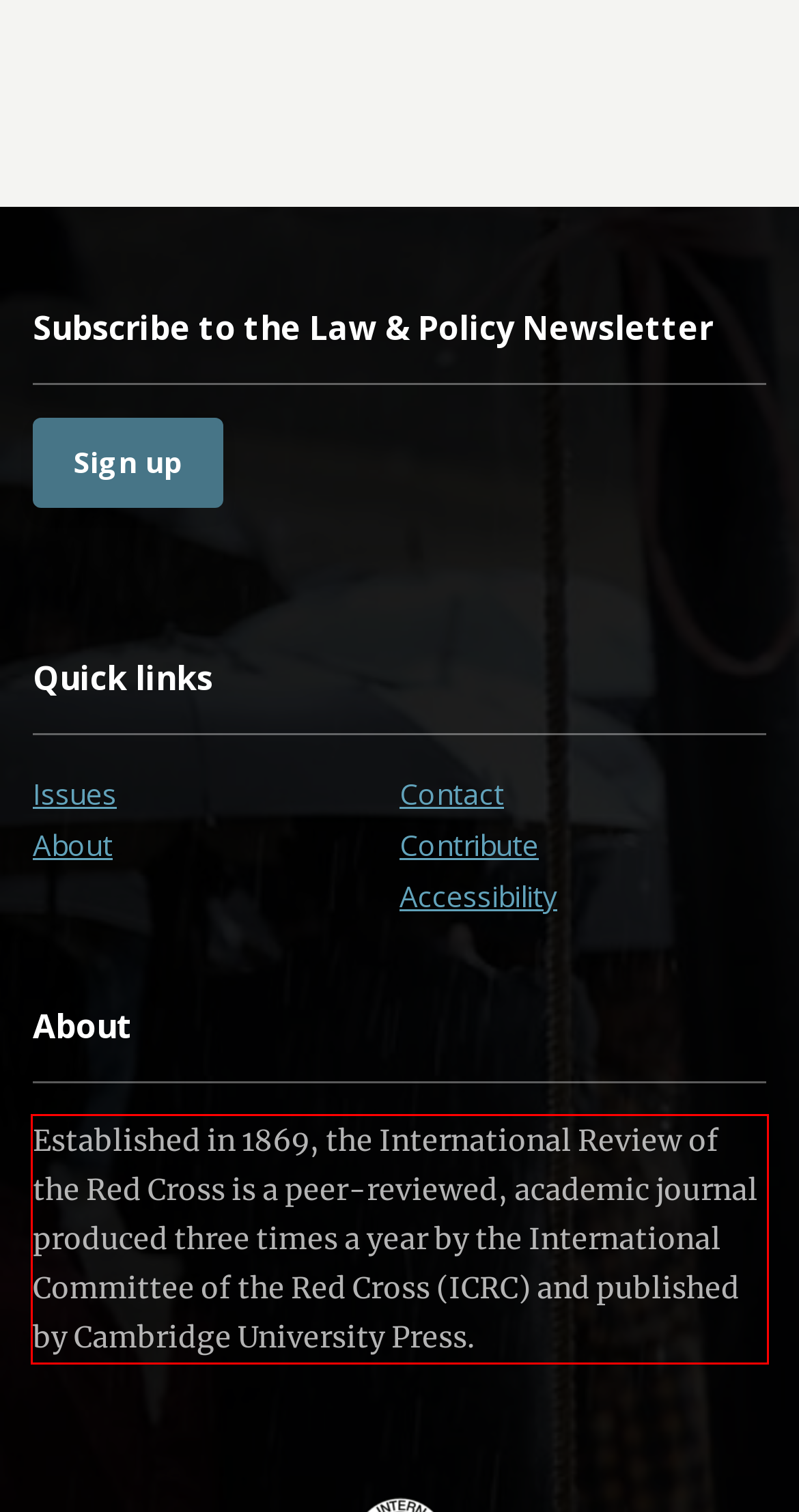The screenshot provided shows a webpage with a red bounding box. Apply OCR to the text within this red bounding box and provide the extracted content.

Established in 1869, the International Review of the Red Cross is a peer-reviewed, academic journal produced three times a year by the International Committee of the Red Cross (ICRC) and published by Cambridge University Press.